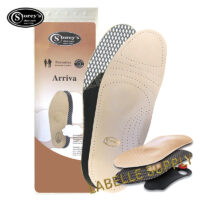What is the purpose of the textured surface on the insoles?
Utilize the information in the image to give a detailed answer to the question.

According to the caption, the textured surface on the insoles is designed to provide added comfort, which implies that it helps to reduce pressure points or friction on the feet.